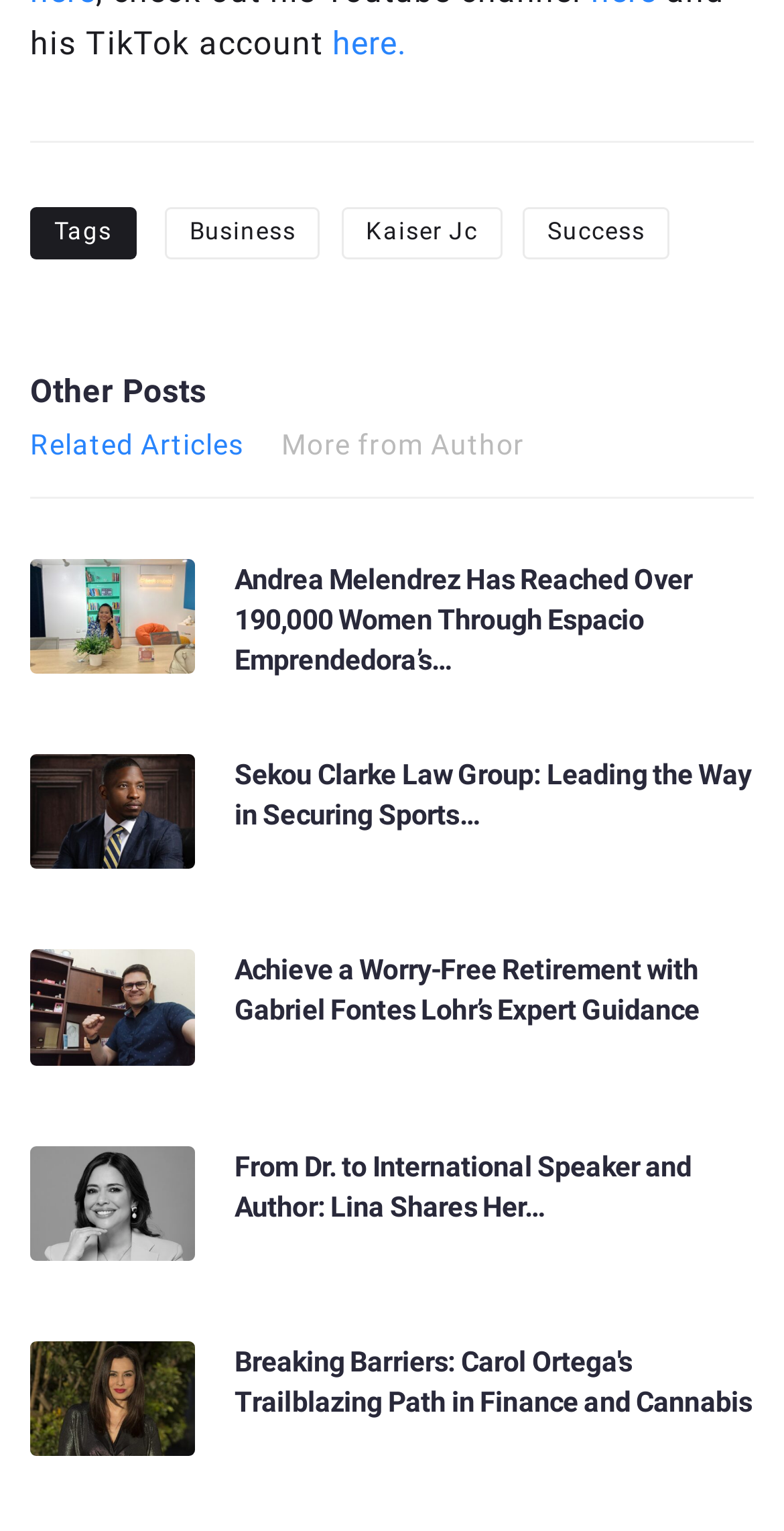Provide the bounding box coordinates for the UI element described in this sentence: "Kaiser Jc". The coordinates should be four float values between 0 and 1, i.e., [left, top, right, bottom].

[0.436, 0.136, 0.64, 0.169]